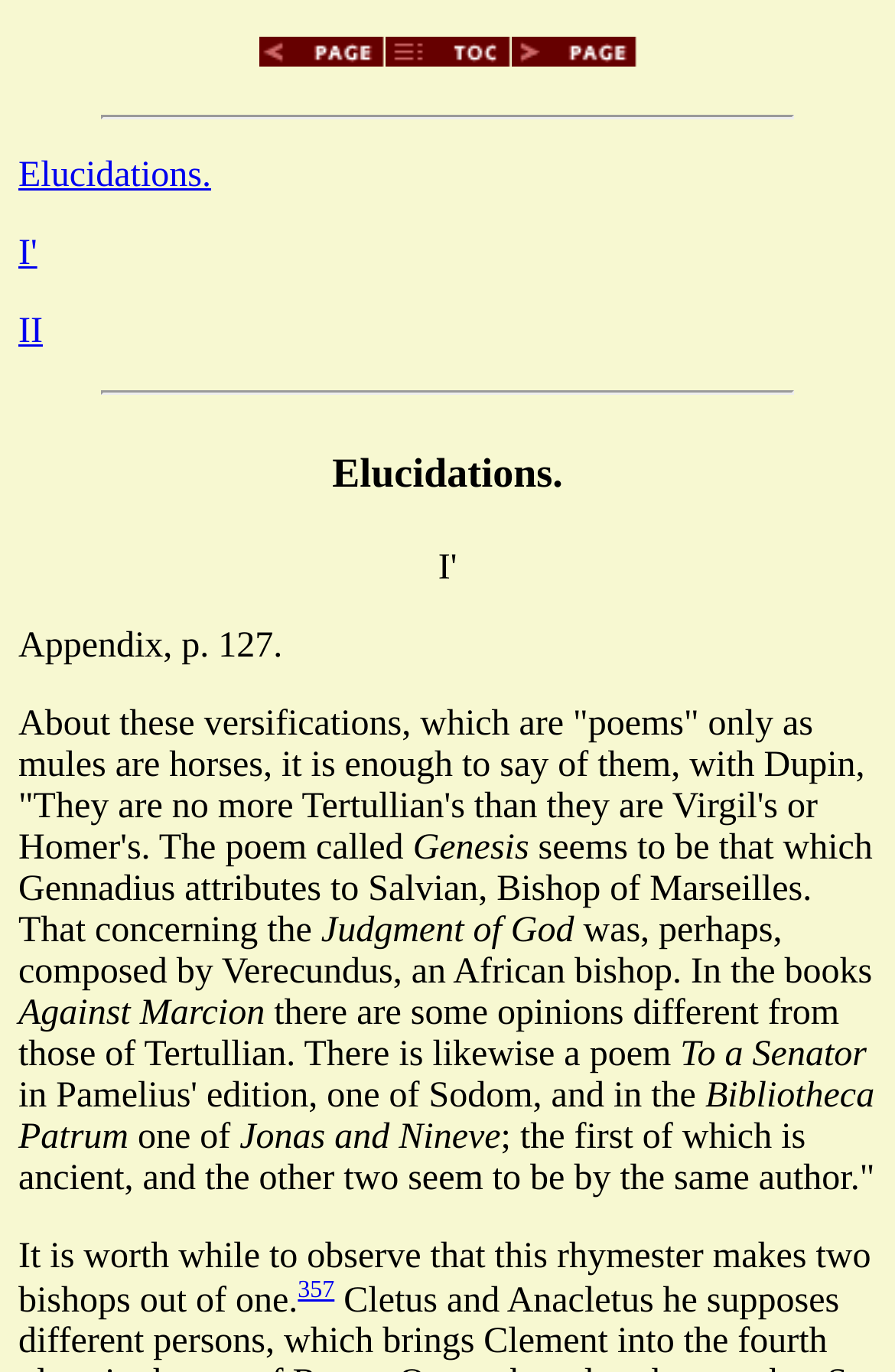Create an in-depth description of the webpage, covering main sections.

The webpage appears to be a digital version of an ancient text, specifically "Ante-Nicene Fathers, Vol. IV : Poems - Elucidations". At the top, there are three links: "Previous Page", "Table Of Contents", and "Next Page", each accompanied by an image. These links are positioned horizontally, with "Previous Page" on the left, "Table Of Contents" in the center, and "Next Page" on the right.

Below these links, there is a horizontal separator line. Following this separator, there is a link "Elucidations." and several other links, including "I", "II", which are likely chapter or section headings.

Further down, there is another horizontal separator line, above a heading "Elucidations.". This heading is followed by several blocks of static text, which appear to be excerpts or quotes from the text. These blocks of text are arranged vertically, with some of them spanning the full width of the page, while others are narrower.

The text excerpts discuss various topics, including the authorship of certain poems, the attribution of works to specific bishops, and the content of certain texts, such as "Genesis", "Judgment of God", and "Against Marcion". There are also references to other texts, like "Bibliotheca Patrum" and "Jonas and Nineve".

At the bottom of the page, there is a superscript link "357", which may be a footnote or reference to another part of the text. Overall, the webpage appears to be a scholarly or academic resource, providing access to an ancient text with accompanying commentary and analysis.